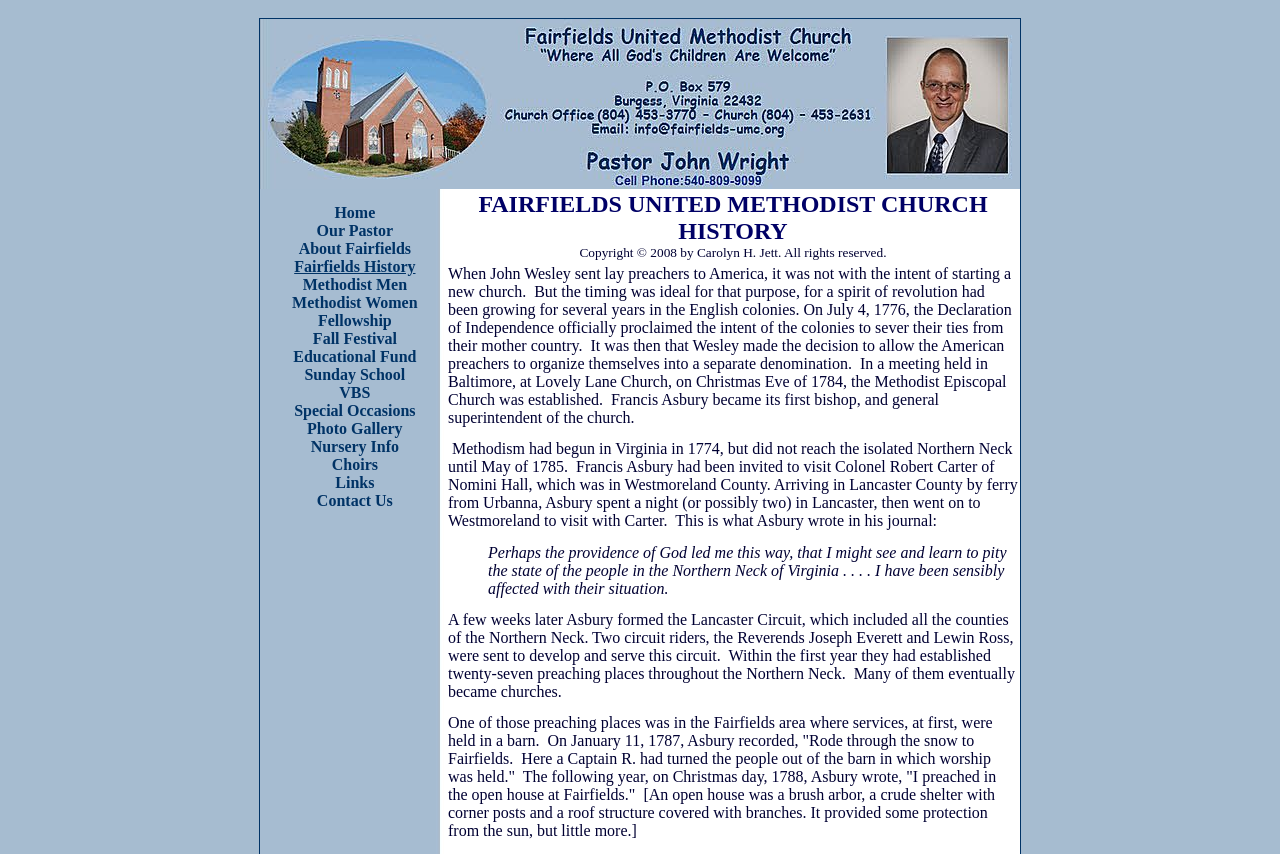Generate a thorough caption detailing the webpage content.

The webpage is about the history of the Fairfields United Methodist Church in Burgess, Virginia. At the top, there is a table with a row of links, including "Home", "Our Pastor", "About Fairfields", and others, which are aligned horizontally and take up about a quarter of the page width. Below this table, there is a large image that spans about three-quarters of the page width.

Below the image, there is a block of text with a quote from someone, which is indented and has a distinctive formatting. The quote talks about the situation of people in the Northern Neck of Virginia.

On the right side of the page, there is a long list of links, including "Methodist Men", "Methodist Women", "Fellowship", and others, which are stacked vertically and take up about a quarter of the page height. These links are separated by small gaps, and some of them have a single non-breaking space character before or after them.

At the bottom of the page, there is a copyright notice that spans about half of the page width, which states that the content is copyrighted by Carolyn H. Jett in 2008.